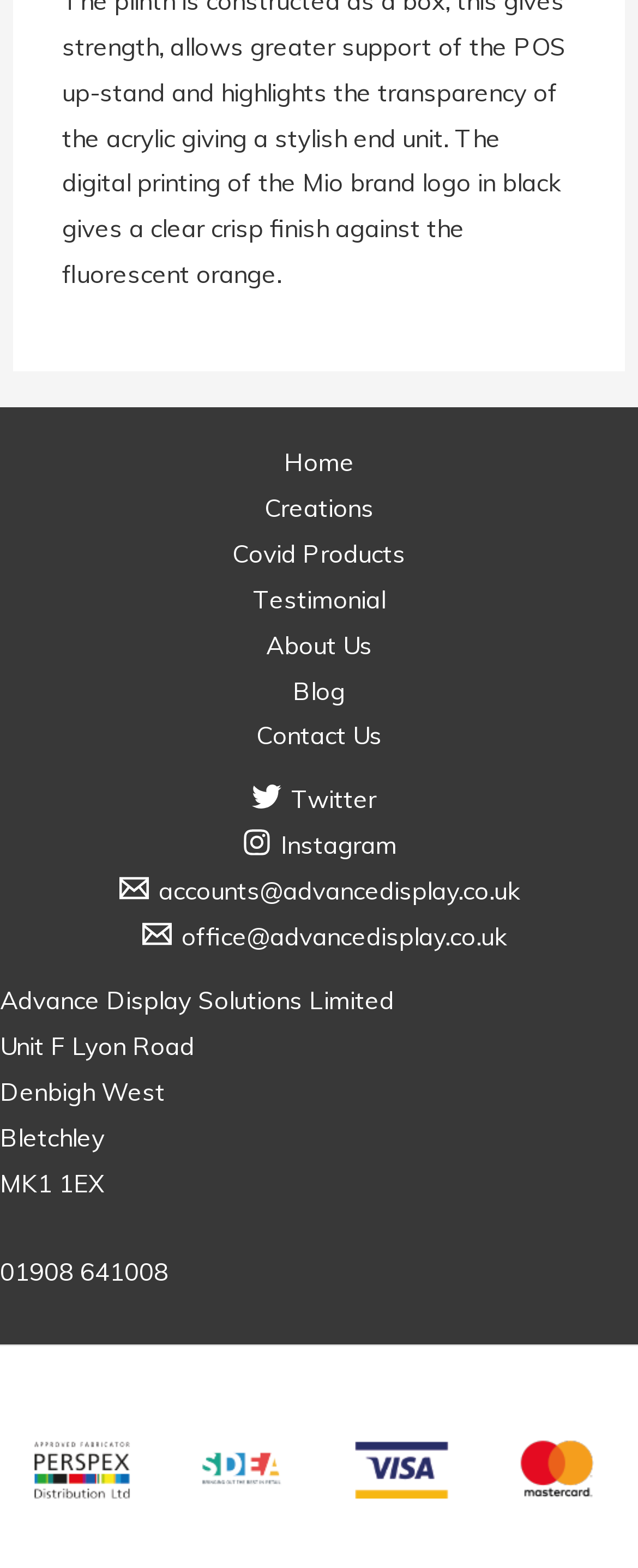Specify the bounding box coordinates of the element's area that should be clicked to execute the given instruction: "call office". The coordinates should be four float numbers between 0 and 1, i.e., [left, top, right, bottom].

[0.0, 0.801, 0.264, 0.821]